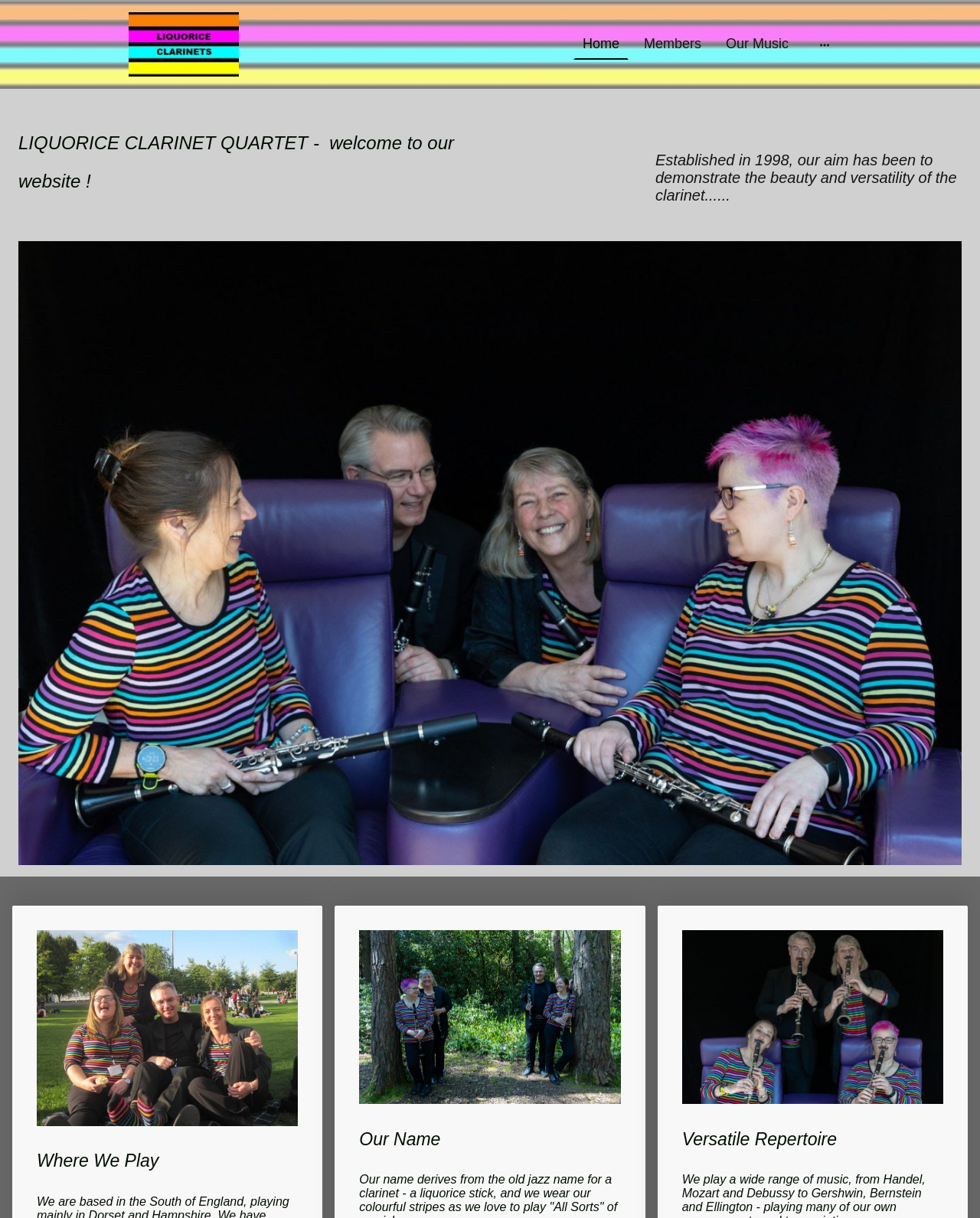What is the name of the quartet?
Provide a detailed answer to the question, using the image to inform your response.

I found the answer by looking at the heading element with the text 'LIQUORICE CLARINET QUARTET - welcome to our website!' which suggests that the webpage is about a quartet named Liquorice Clarinet Quartet.